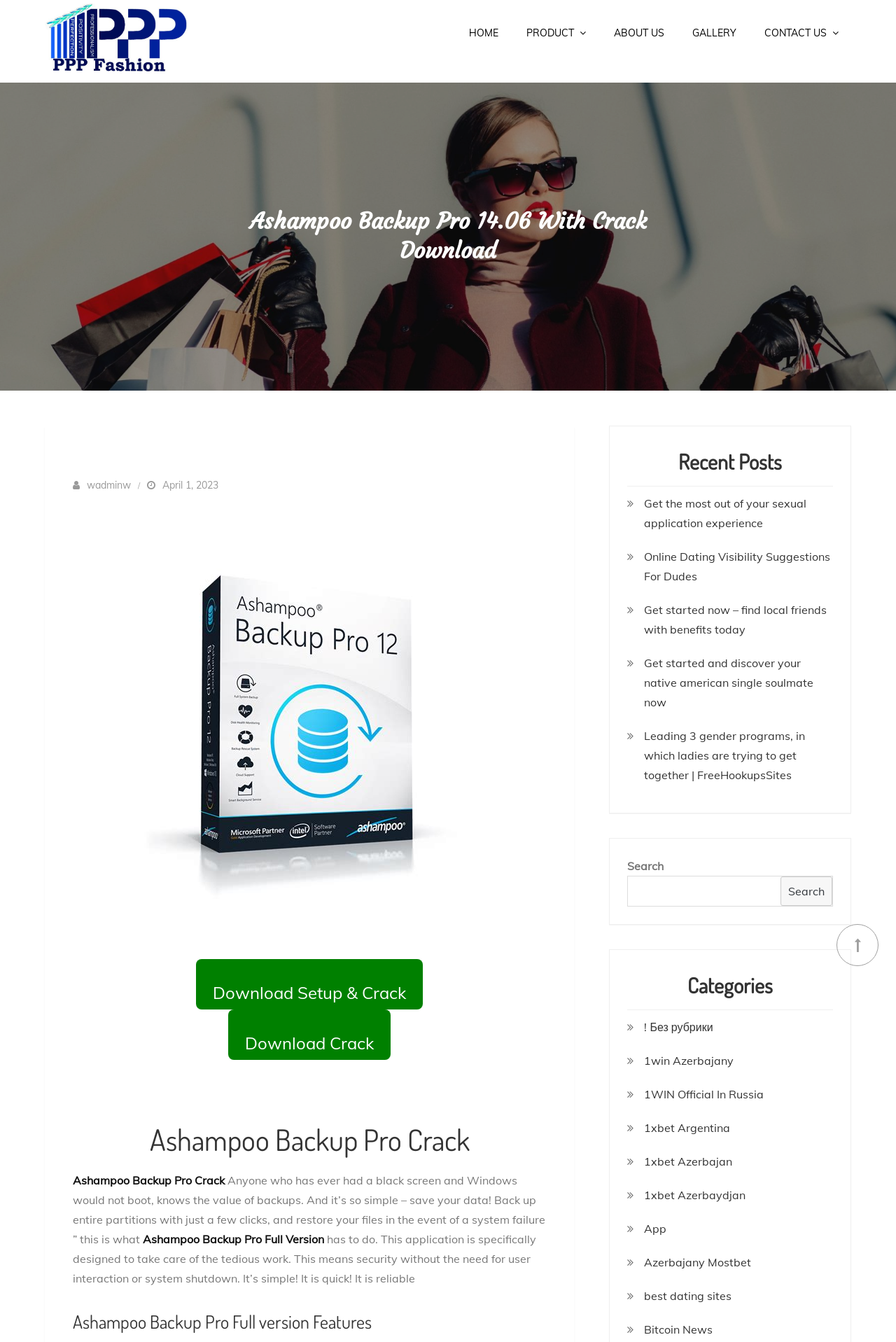Can you specify the bounding box coordinates for the region that should be clicked to fulfill this instruction: "Select course content".

None